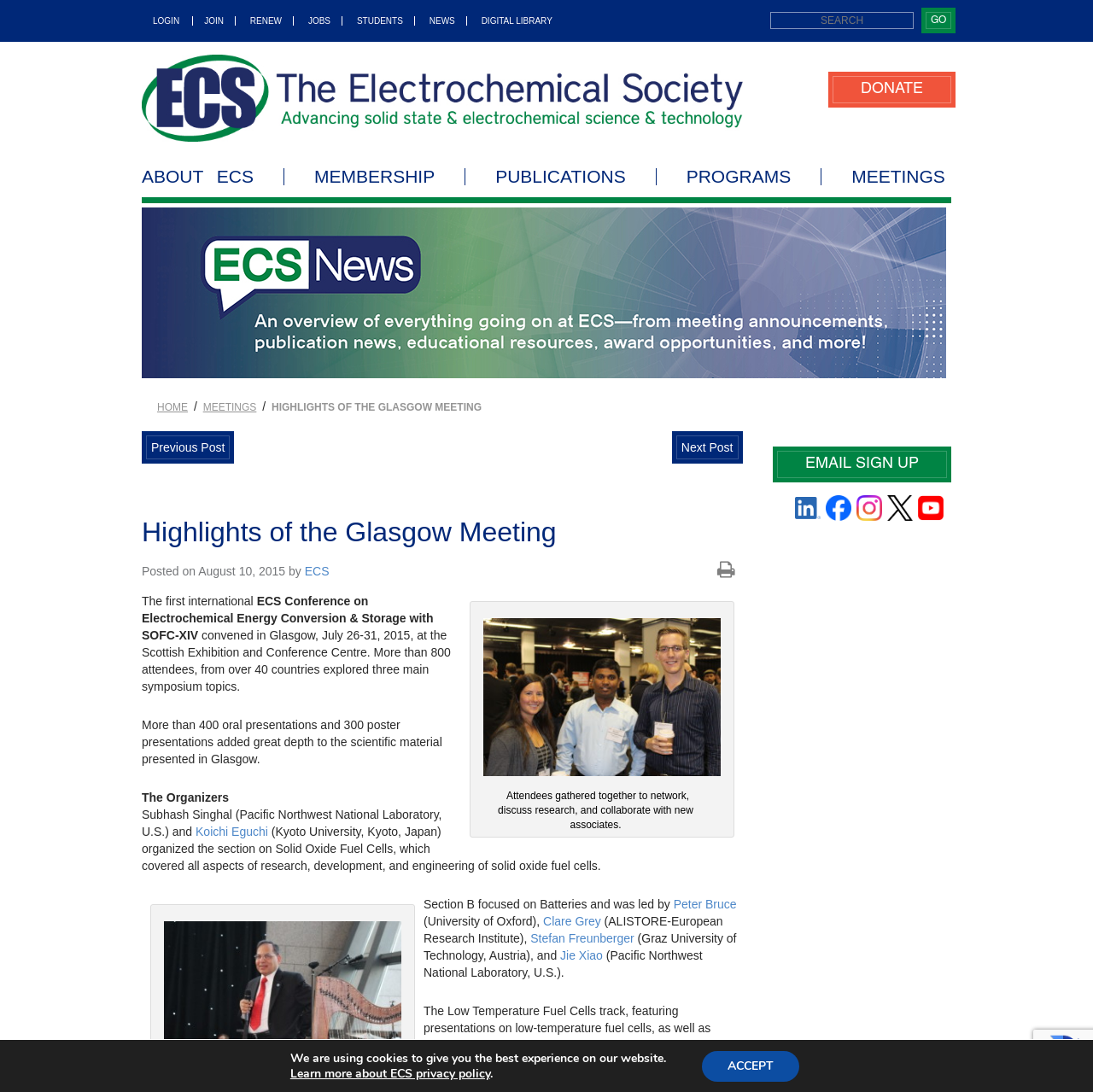Show the bounding box coordinates of the element that should be clicked to complete the task: "donate".

[0.762, 0.075, 0.87, 0.087]